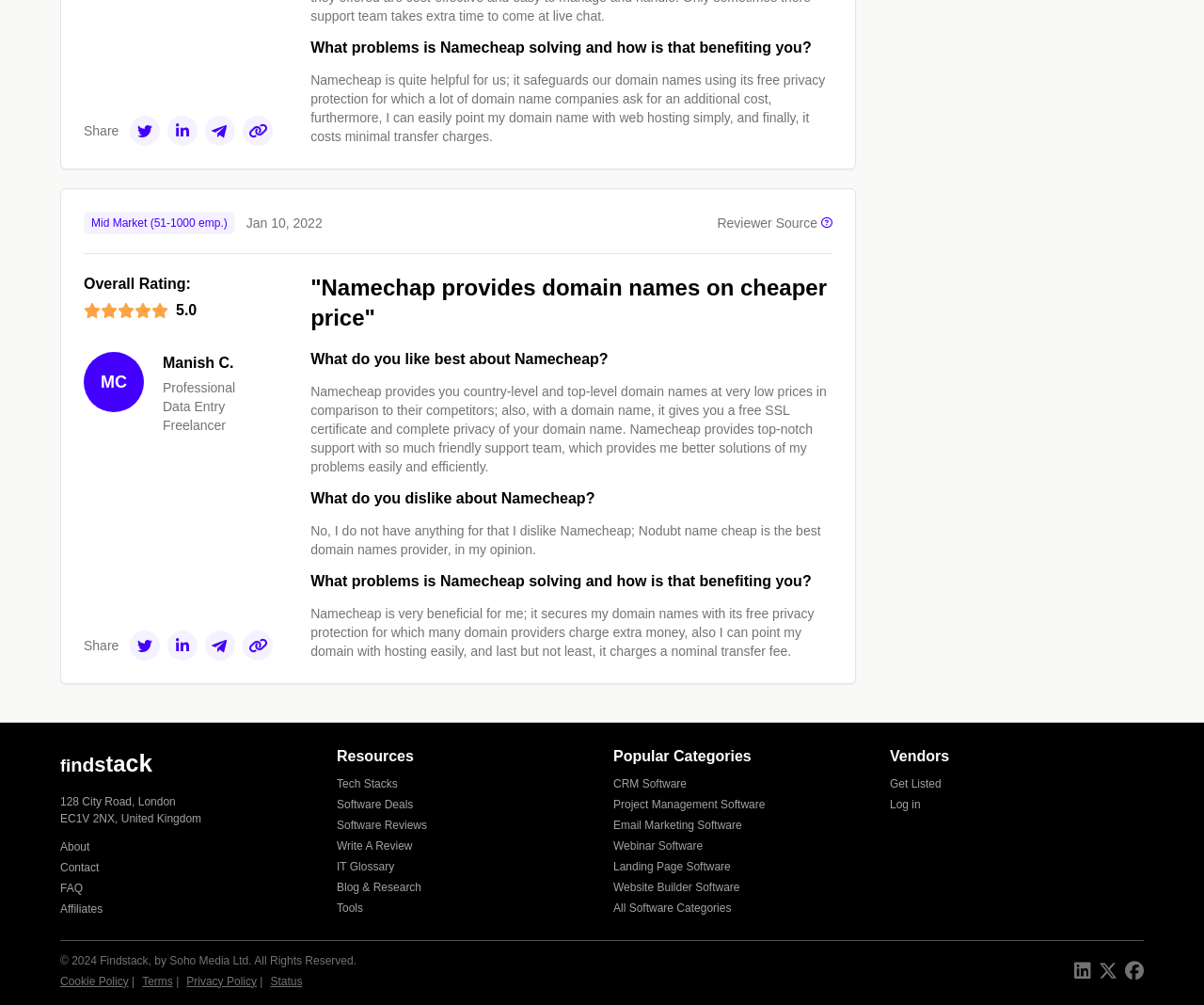Find the bounding box coordinates of the element to click in order to complete the given instruction: "Learn more about CRM Software."

[0.509, 0.773, 0.57, 0.786]